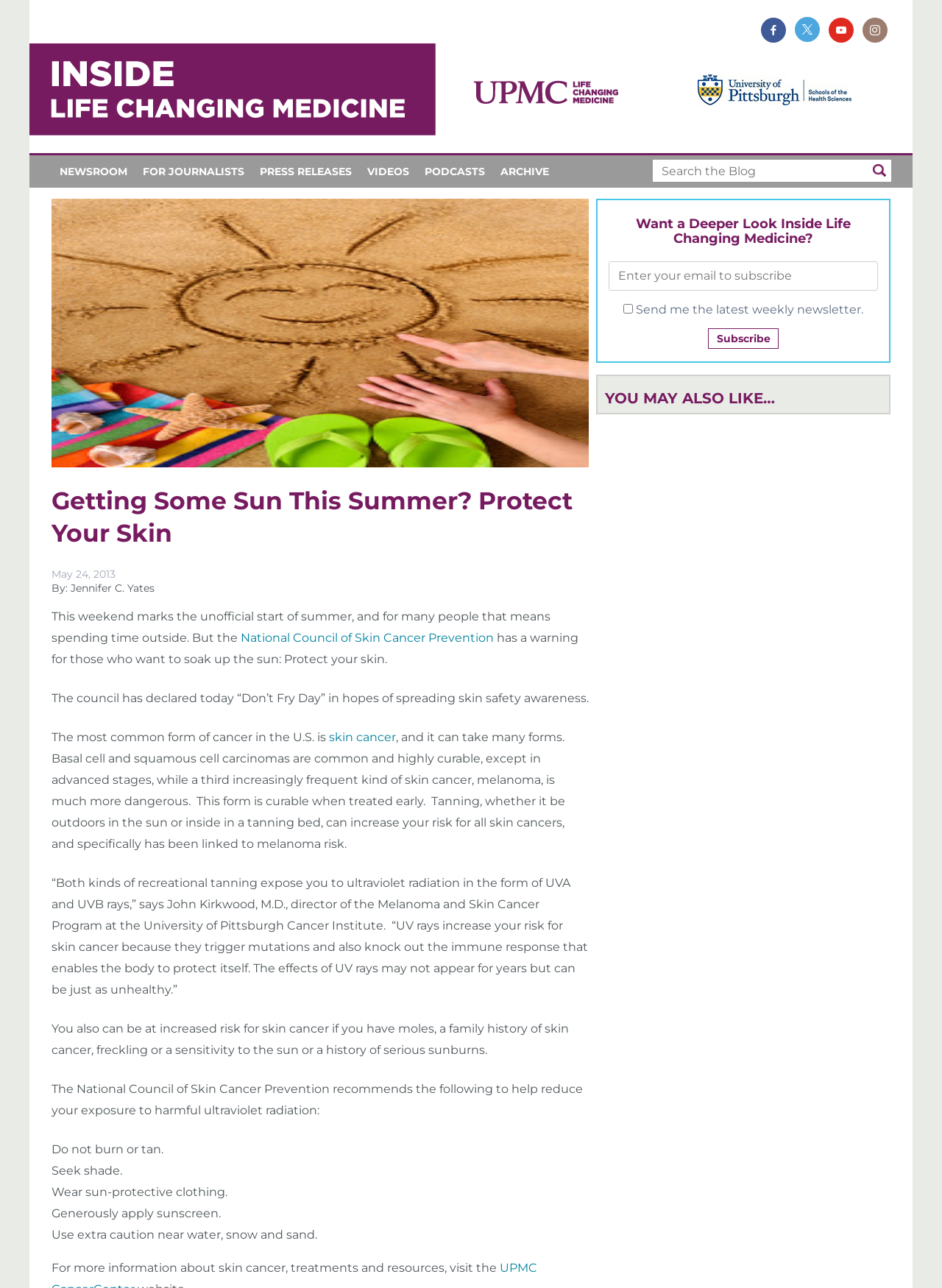Find the bounding box coordinates for the element that must be clicked to complete the instruction: "Subscribe to the newsletter". The coordinates should be four float numbers between 0 and 1, indicated as [left, top, right, bottom].

[0.752, 0.255, 0.827, 0.271]